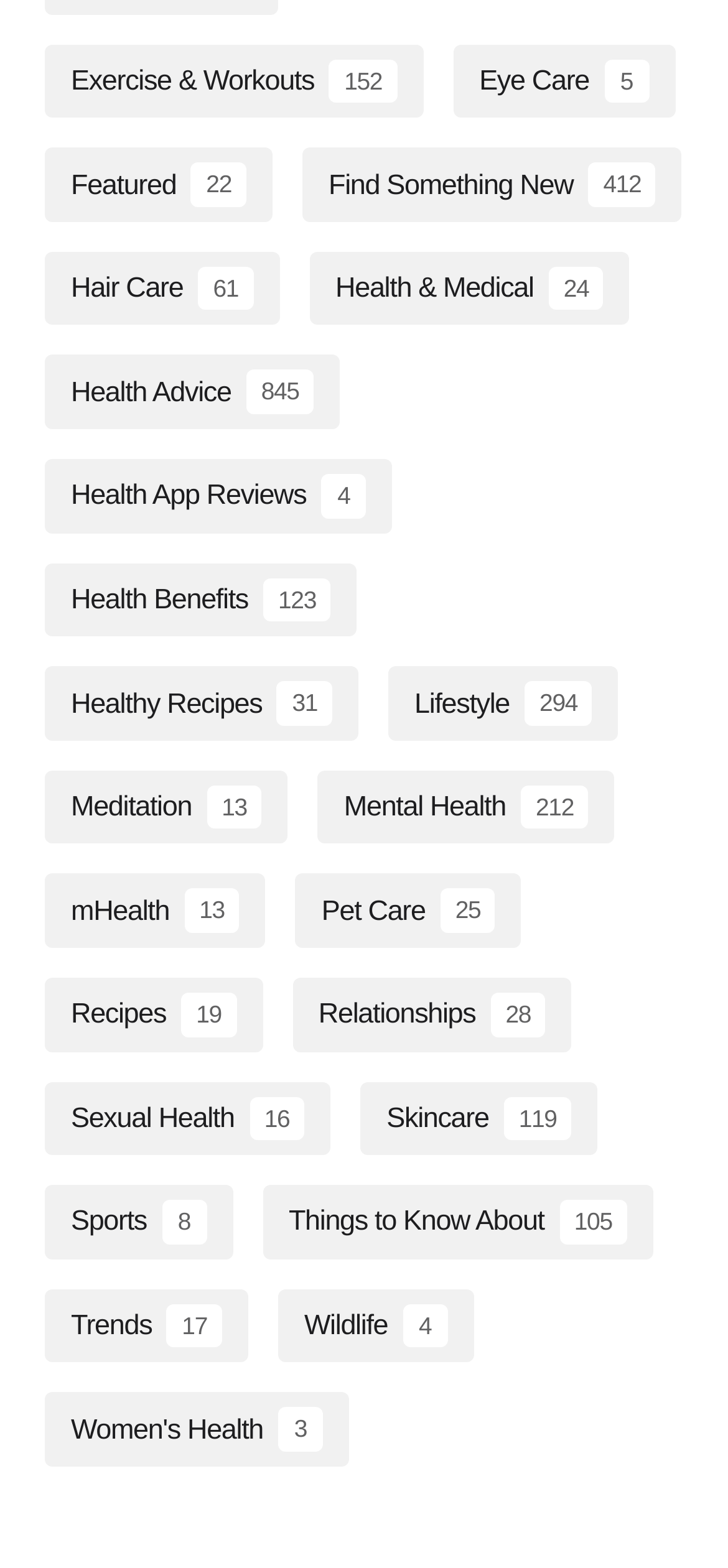Could you highlight the region that needs to be clicked to execute the instruction: "Discover Healthy Recipes"?

[0.062, 0.425, 0.492, 0.472]